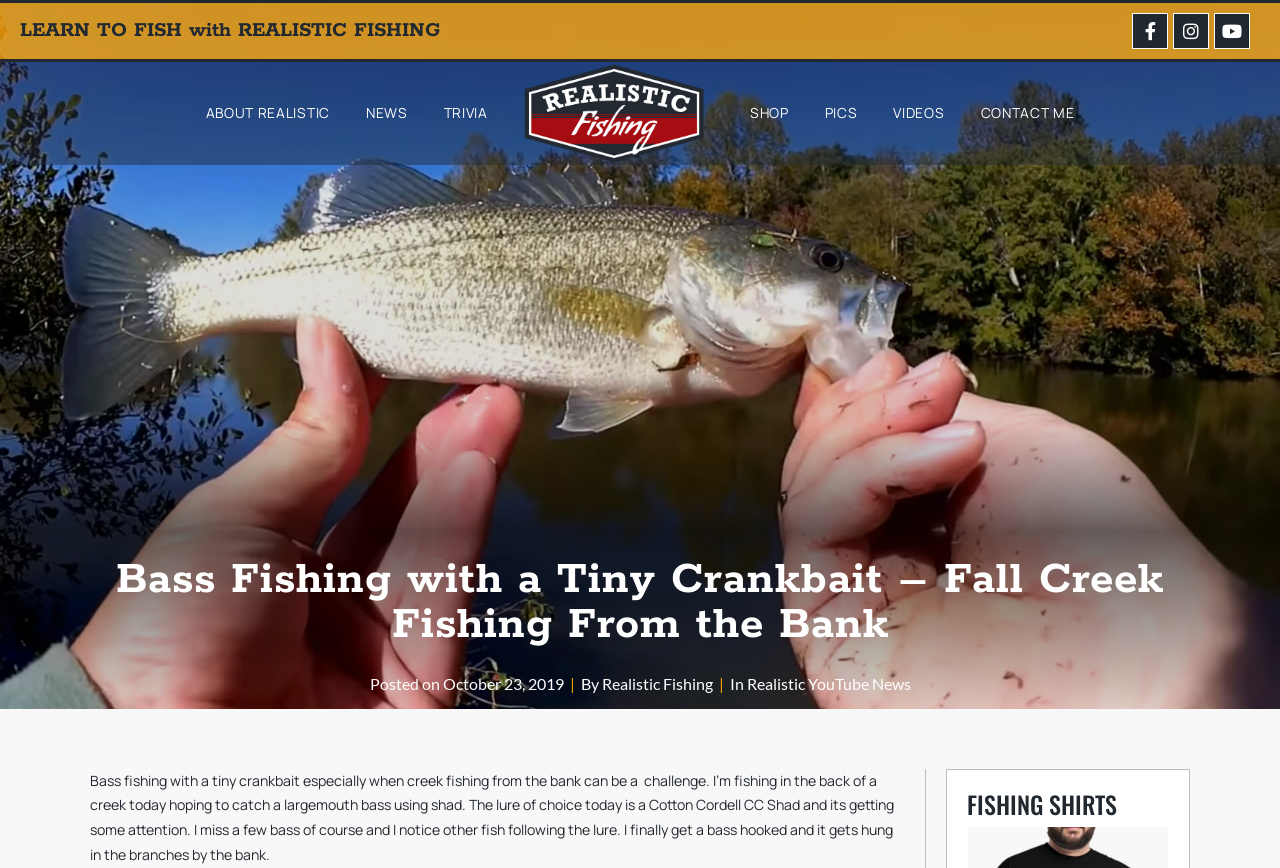Identify the bounding box coordinates for the element that needs to be clicked to fulfill this instruction: "Visit ABOUT REALISTIC page". Provide the coordinates in the format of four float numbers between 0 and 1: [left, top, right, bottom].

[0.161, 0.071, 0.258, 0.19]